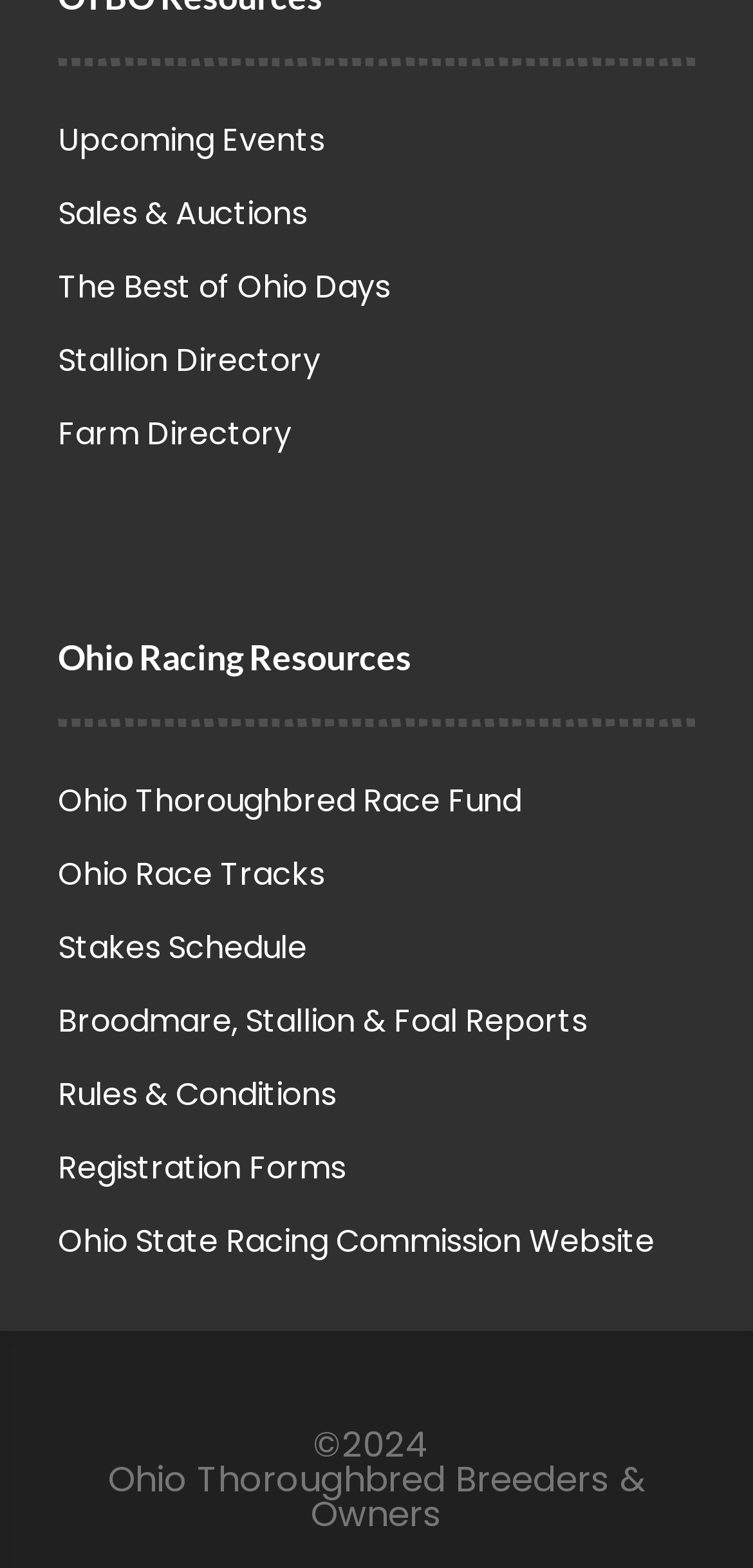Please find the bounding box coordinates of the clickable region needed to complete the following instruction: "Learn about Ohio Racing Resources". The bounding box coordinates must consist of four float numbers between 0 and 1, i.e., [left, top, right, bottom].

[0.077, 0.408, 0.923, 0.43]